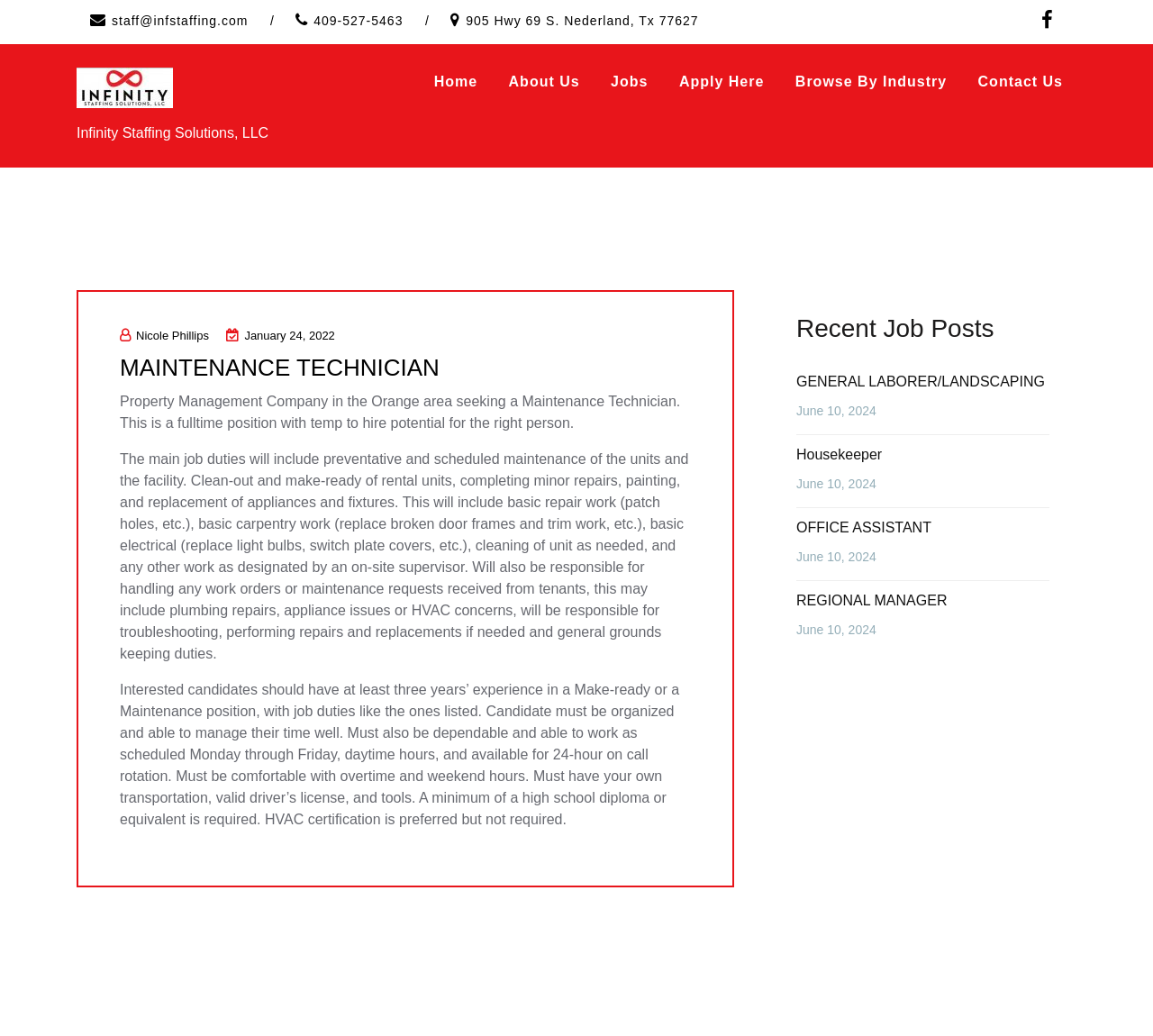What is the location of the job?
Provide a detailed answer to the question using information from the image.

I found the location of the job by looking at the StaticText element with the text 'Property Management Company in the Orange area seeking a Maintenance Technician.' at coordinates [0.104, 0.38, 0.59, 0.416]. This text is likely to be the location of the job as it is mentioned in the job description.